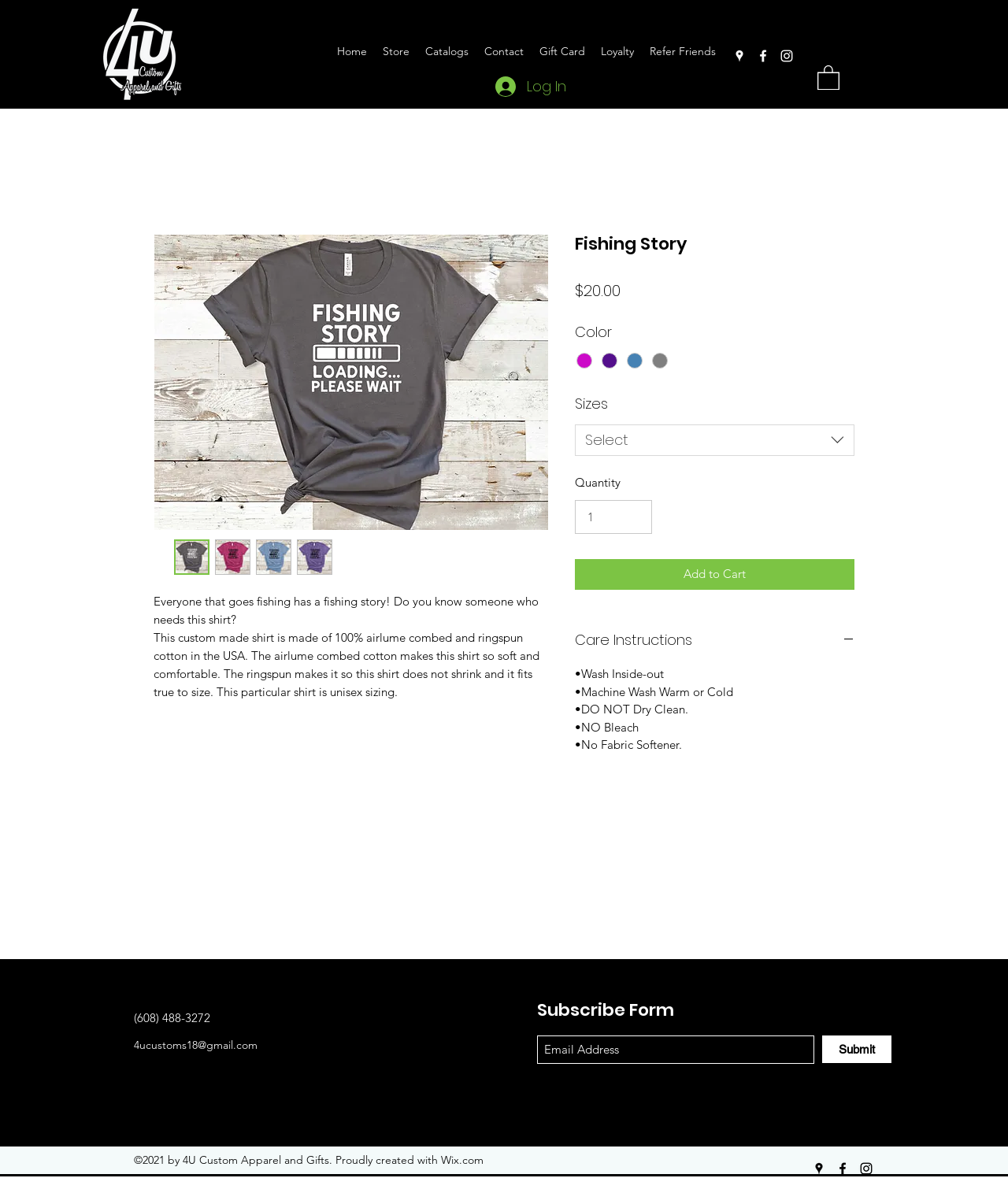Can you determine the bounding box coordinates of the area that needs to be clicked to fulfill the following instruction: "Click the Log In button"?

[0.48, 0.059, 0.573, 0.088]